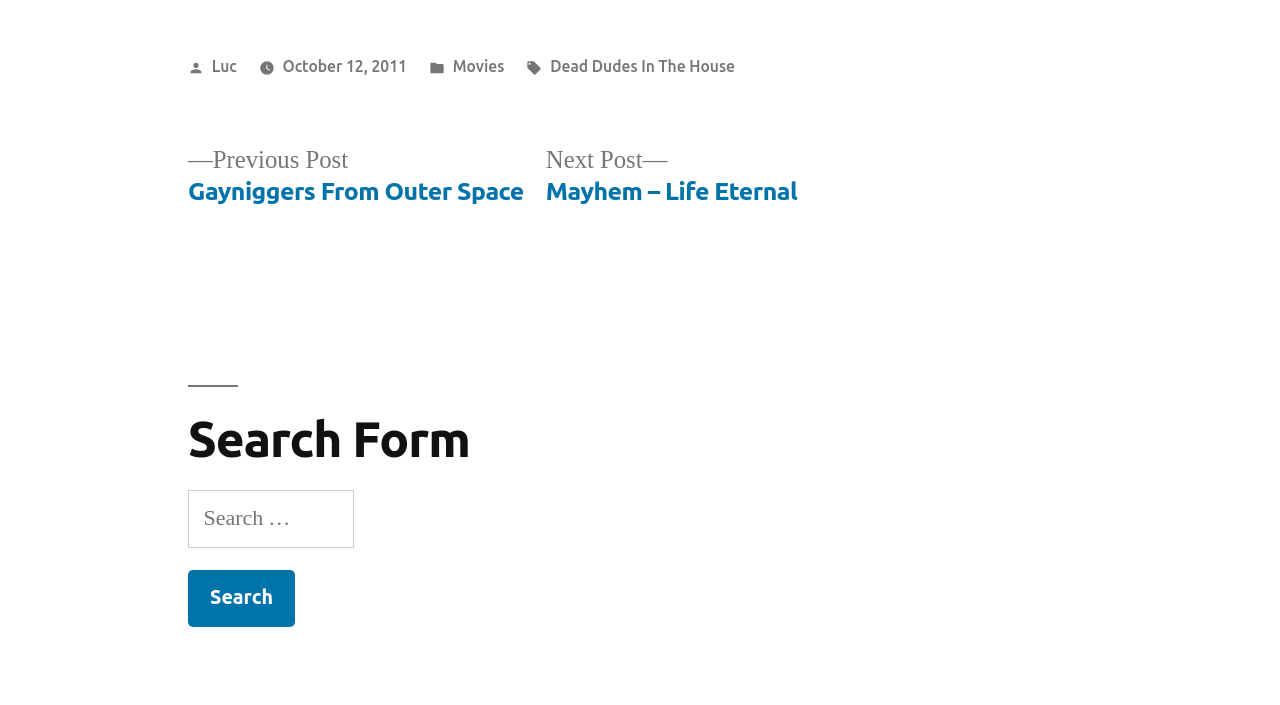Kindly determine the bounding box coordinates for the area that needs to be clicked to execute this instruction: "View post by Luc".

[0.165, 0.081, 0.185, 0.106]